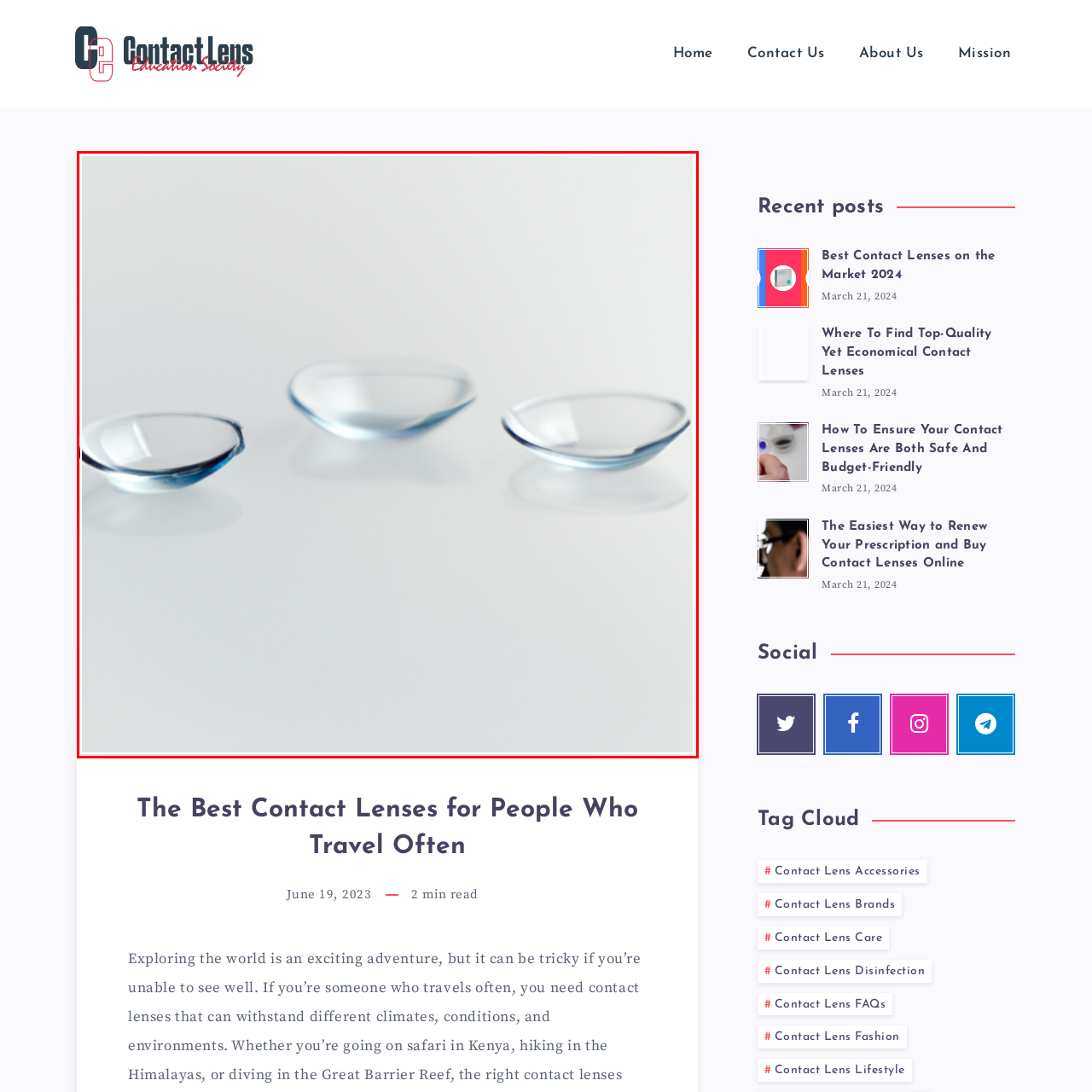What is the purpose of the contact lenses?
Look at the section marked by the red bounding box and provide a single word or phrase as your answer.

For clear eyesight